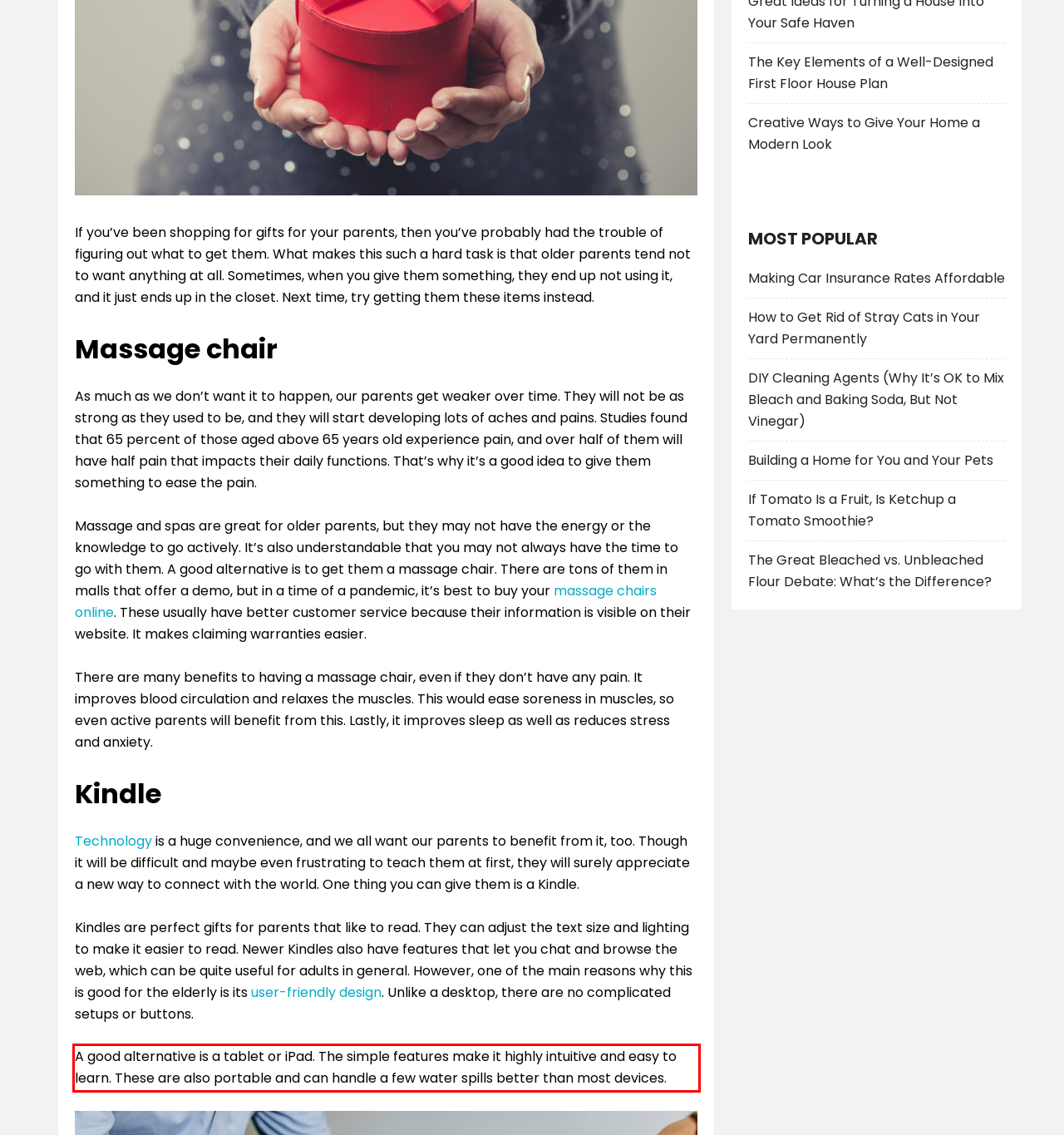View the screenshot of the webpage and identify the UI element surrounded by a red bounding box. Extract the text contained within this red bounding box.

A good alternative is a tablet or iPad. The simple features make it highly intuitive and easy to learn. These are also portable and can handle a few water spills better than most devices.